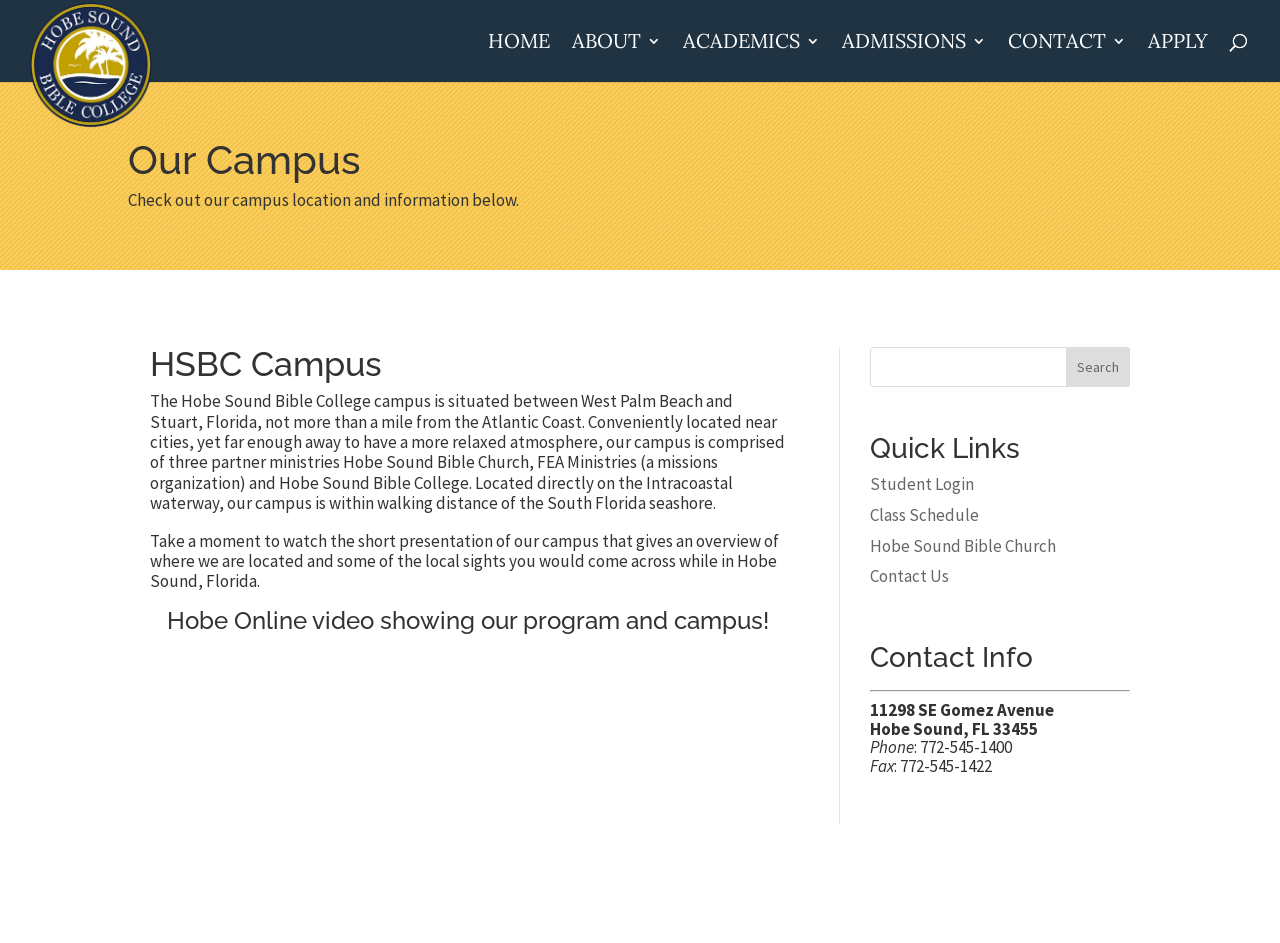Determine the bounding box coordinates for the clickable element required to fulfill the instruction: "Click the 'APPLY' link". Provide the coordinates as four float numbers between 0 and 1, i.e., [left, top, right, bottom].

[0.897, 0.036, 0.944, 0.087]